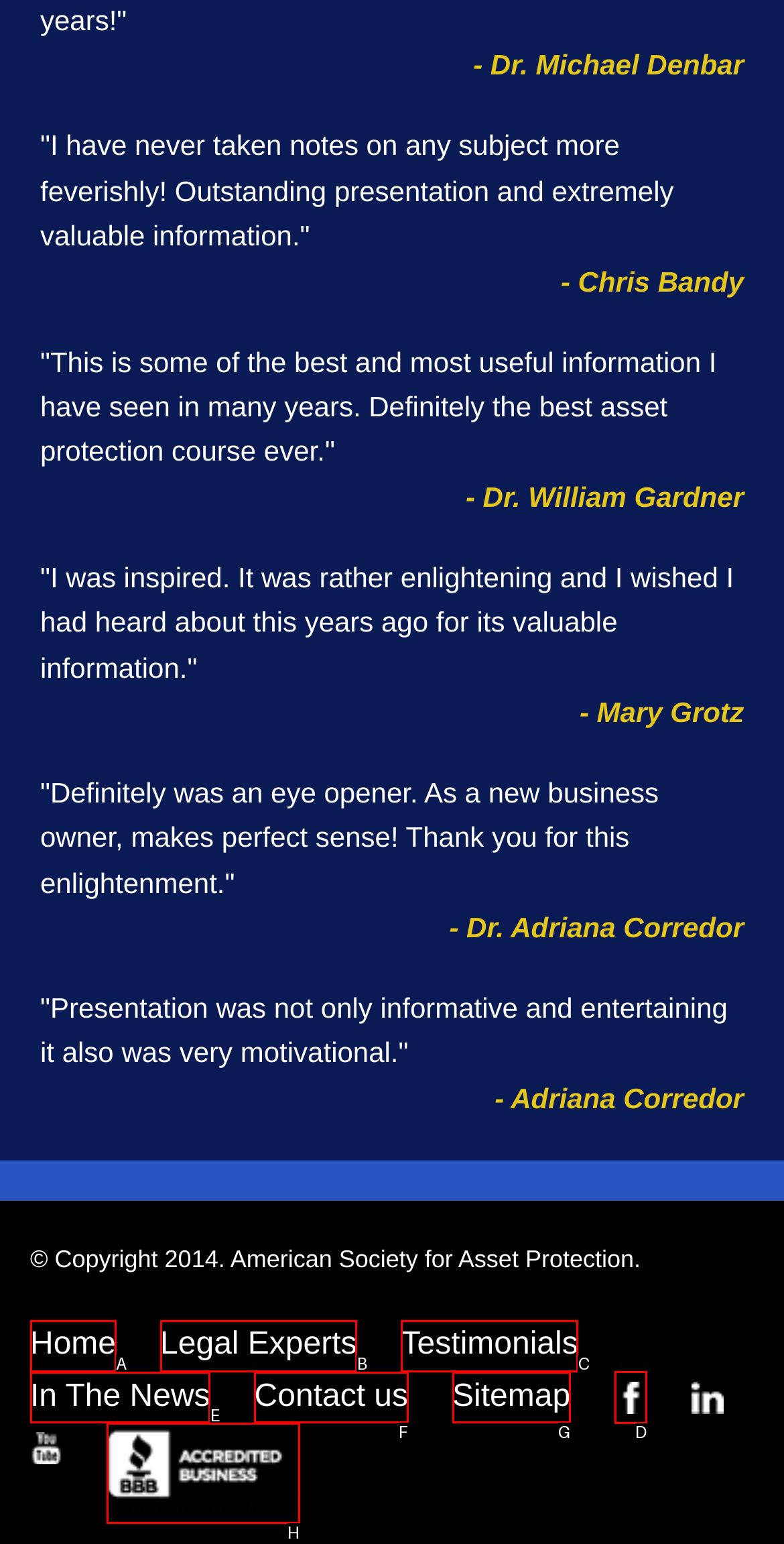Please indicate which option's letter corresponds to the task: Visit Facebook page by examining the highlighted elements in the screenshot.

D